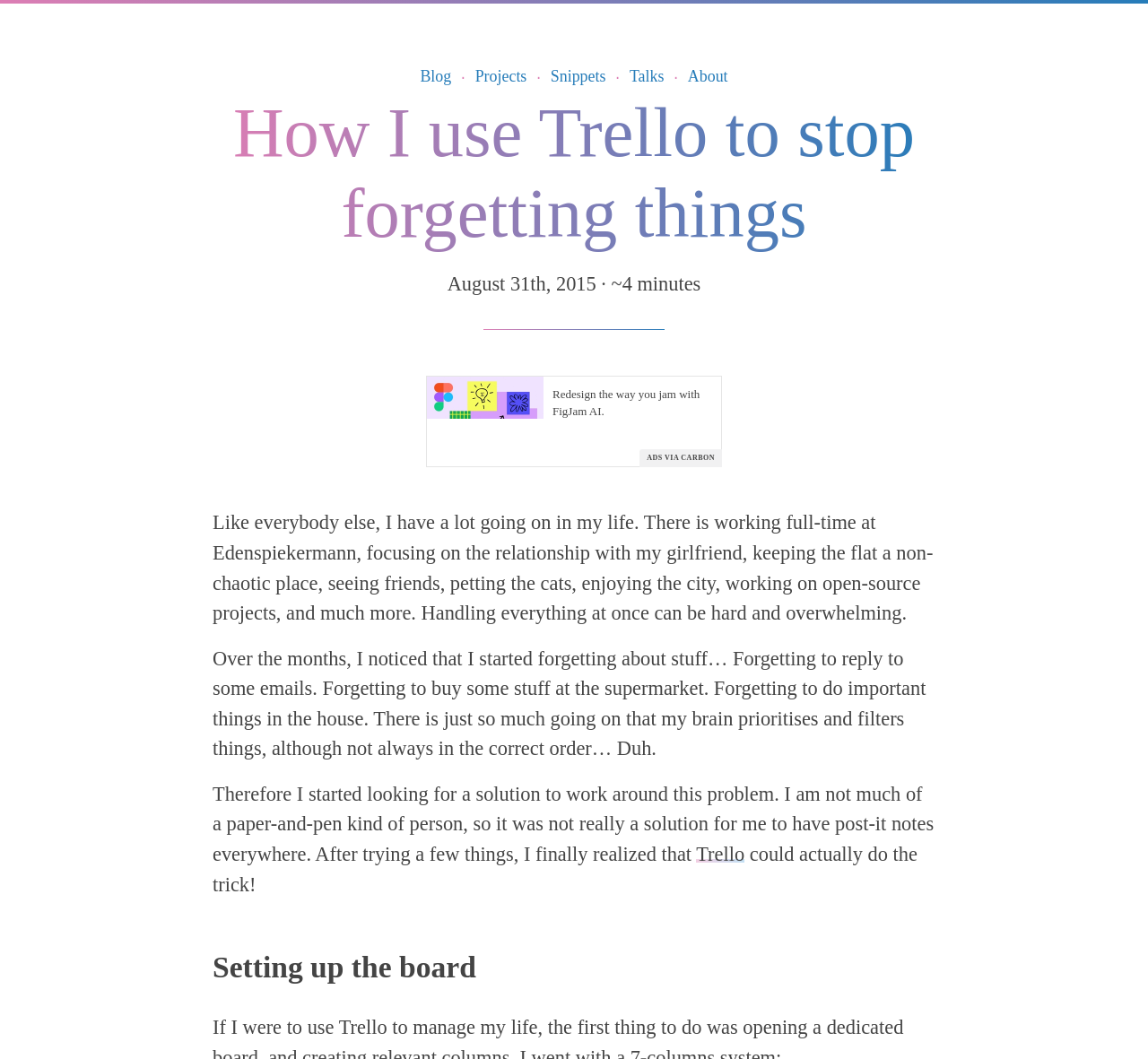Refer to the image and provide an in-depth answer to the question:
What is the author's profession?

The author's profession can be determined by reading the first paragraph of the article, which mentions that the author is a frontend developer.